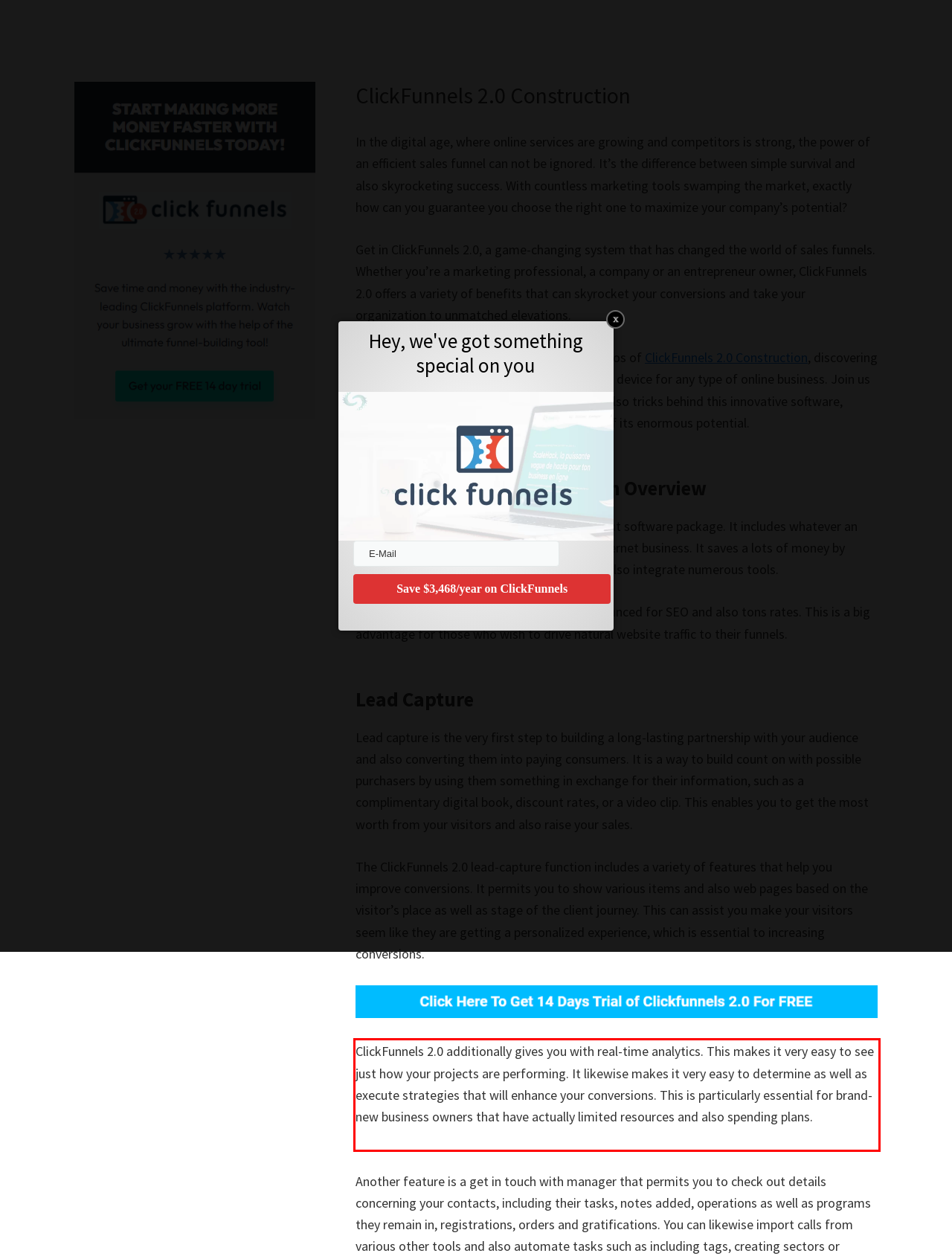In the given screenshot, locate the red bounding box and extract the text content from within it.

ClickFunnels 2.0 additionally gives you with real-time analytics. This makes it very easy to see just how your projects are performing. It likewise makes it very easy to determine as well as execute strategies that will enhance your conversions. This is particularly essential for brand-new business owners that have actually limited resources and also spending plans. ClickFunnels 2.0 Construction